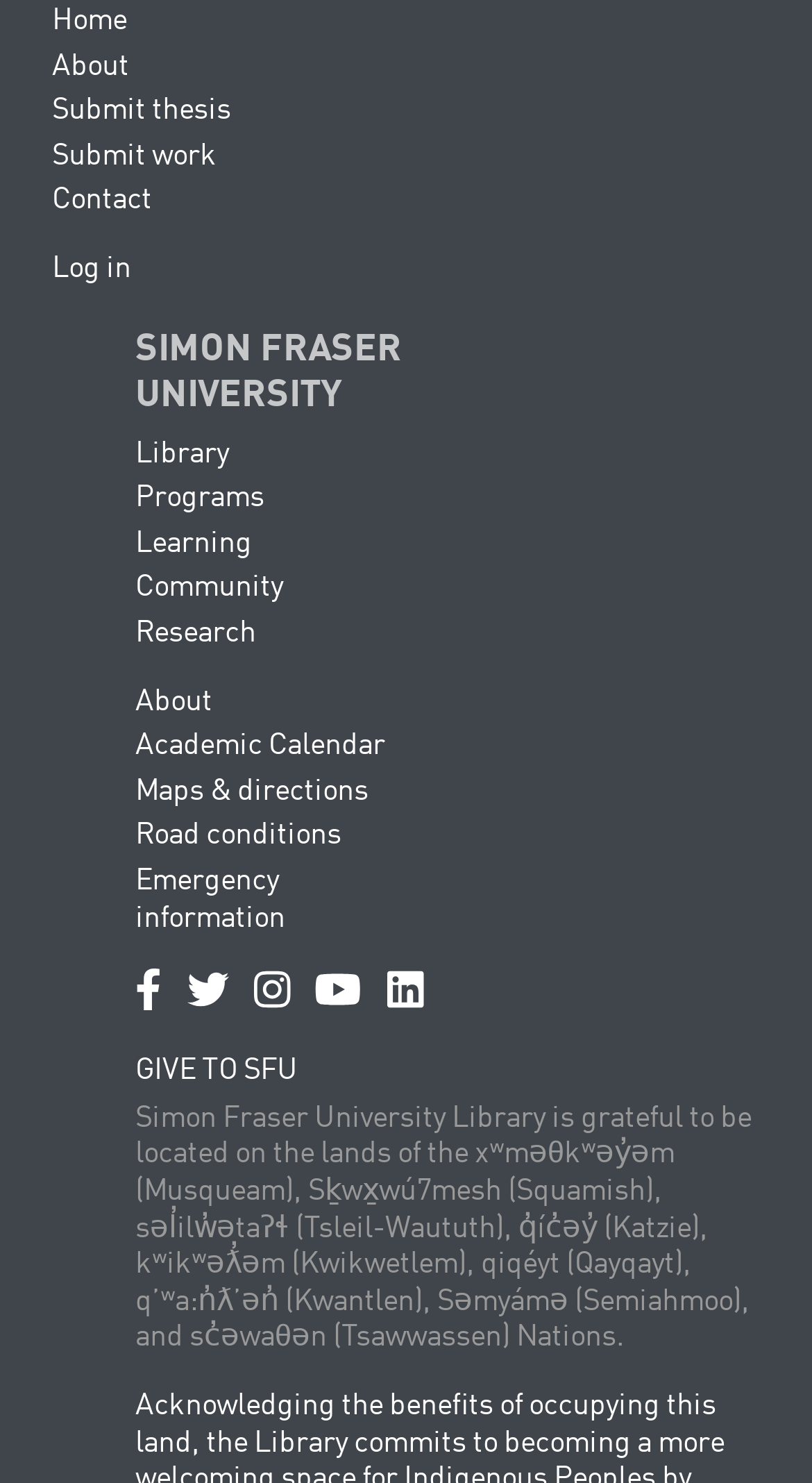Use a single word or phrase to answer the following:
What is the name of the library?

Simon Fraser University Library